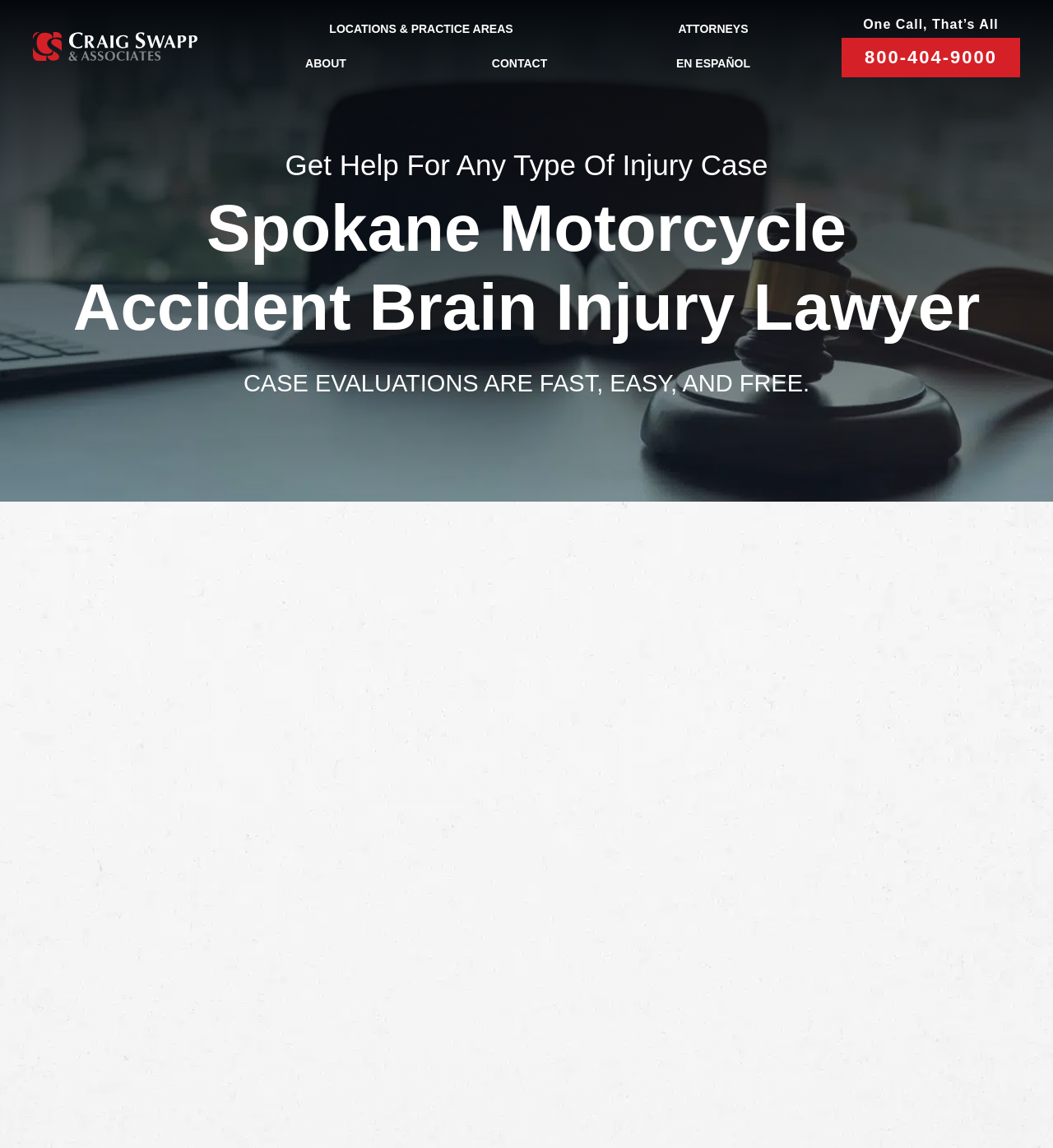Find the bounding box coordinates for the UI element whose description is: "800-404-9000". The coordinates should be four float numbers between 0 and 1, in the format [left, top, right, bottom].

[0.799, 0.033, 0.969, 0.068]